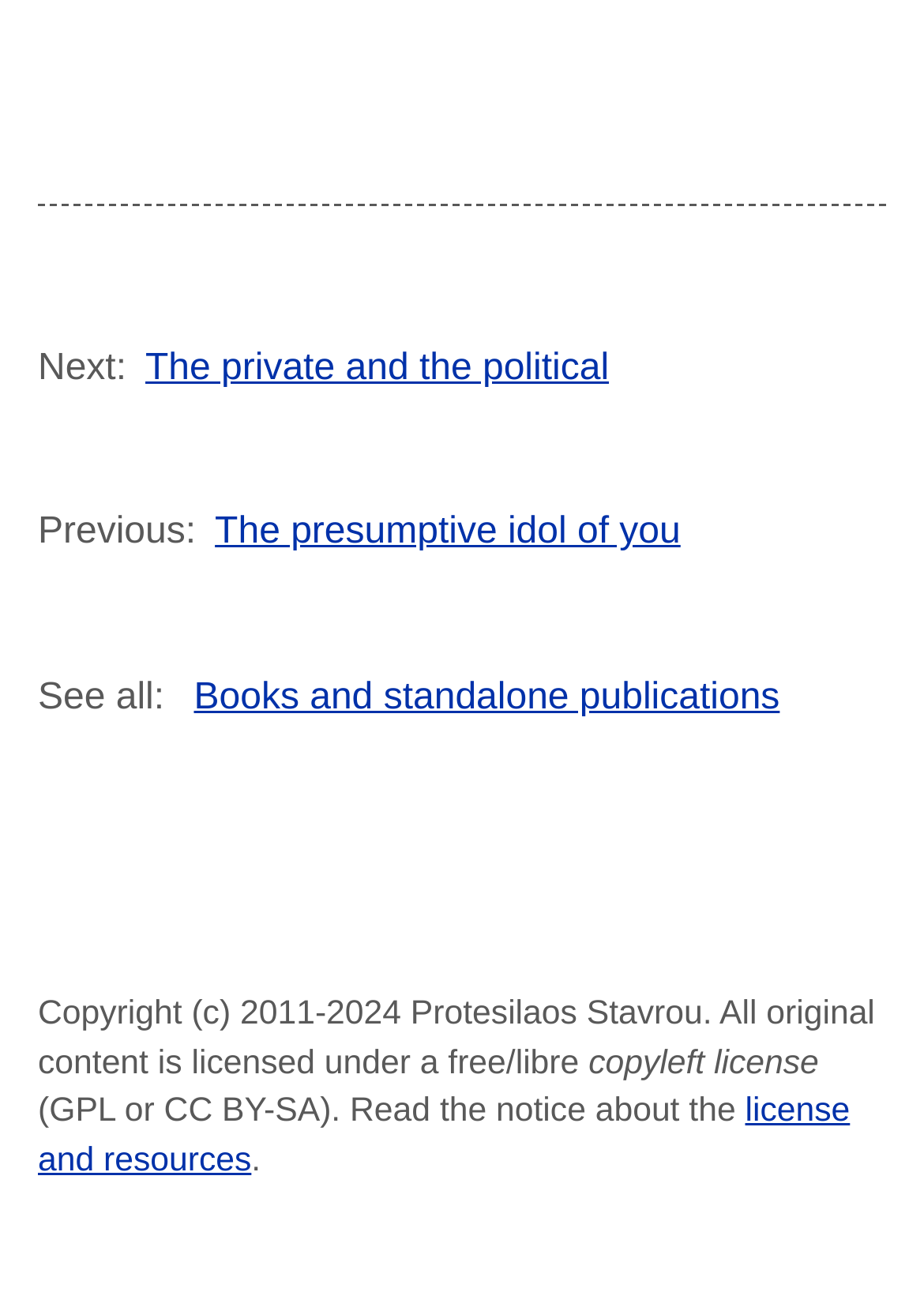Please specify the bounding box coordinates in the format (top-left x, top-left y, bottom-right x, bottom-right y), with all values as floating point numbers between 0 and 1. Identify the bounding box of the UI element described by: license and resources

[0.041, 0.843, 0.92, 0.91]